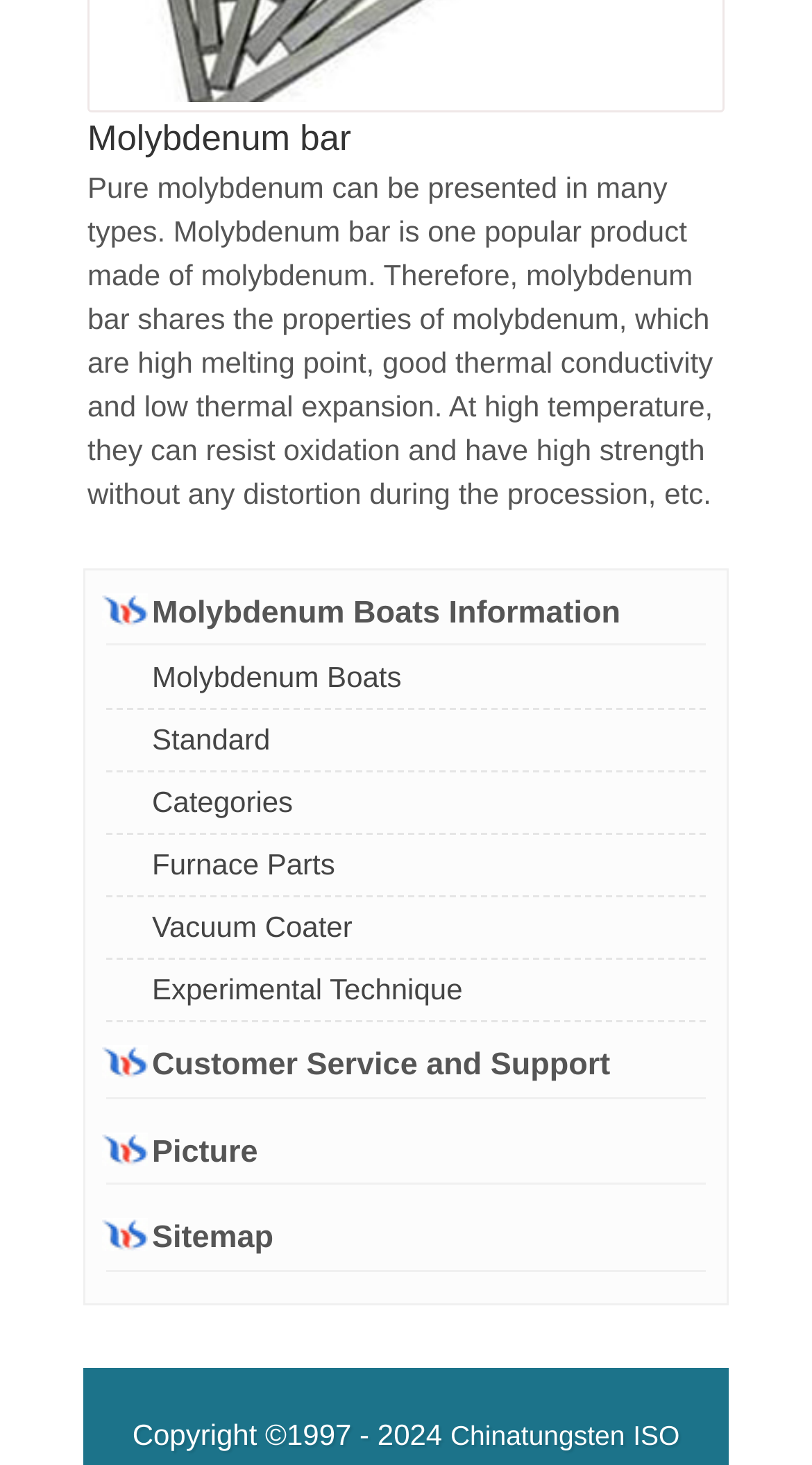How many links are under 'Molybdenum Boats Information'?
Give a single word or phrase as your answer by examining the image.

5